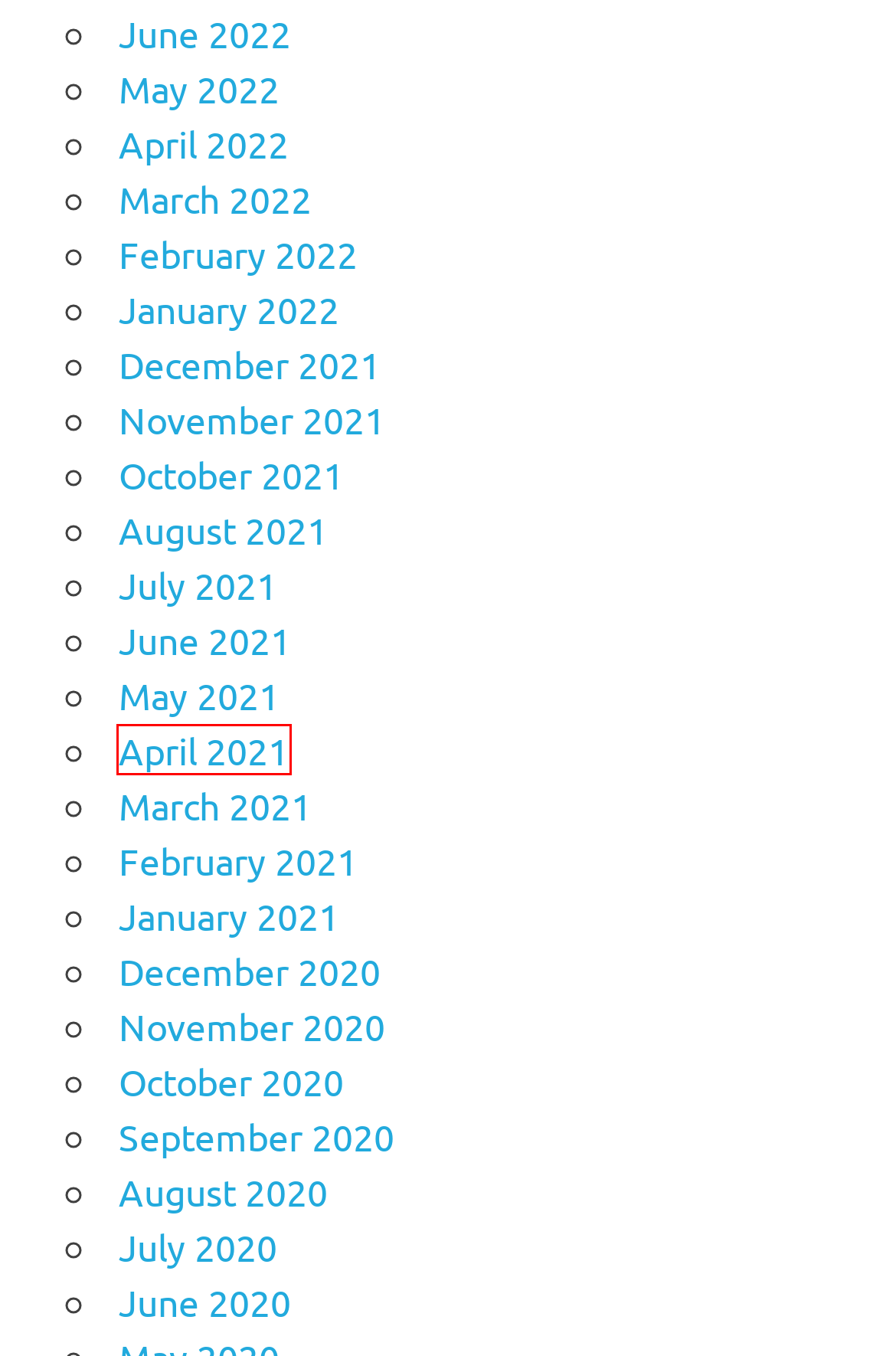Observe the provided screenshot of a webpage that has a red rectangle bounding box. Determine the webpage description that best matches the new webpage after clicking the element inside the red bounding box. Here are the candidates:
A. October 2021 - Araucaria Wildlife Sanctuary News
B. February 2021 - Araucaria Wildlife Sanctuary News
C. March 2022 - Araucaria Wildlife Sanctuary News
D. April 2021 - Araucaria Wildlife Sanctuary News
E. July 2020 - Araucaria Wildlife Sanctuary News
F. February 2022 - Araucaria Wildlife Sanctuary News
G. June 2021 - Araucaria Wildlife Sanctuary News
H. January 2022 - Araucaria Wildlife Sanctuary News

D